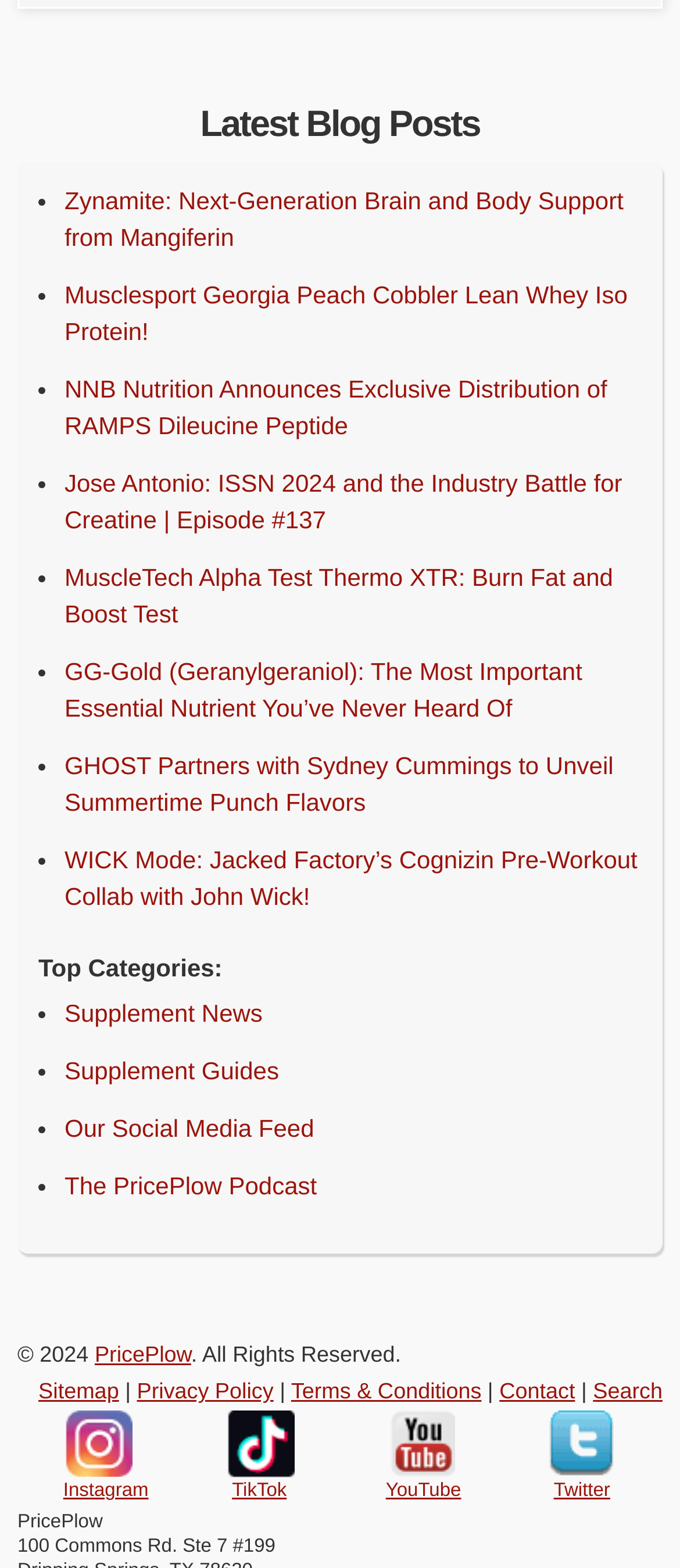Can you find the bounding box coordinates for the element to click on to achieve the instruction: "Browse the Top Categories section"?

[0.056, 0.608, 0.327, 0.626]